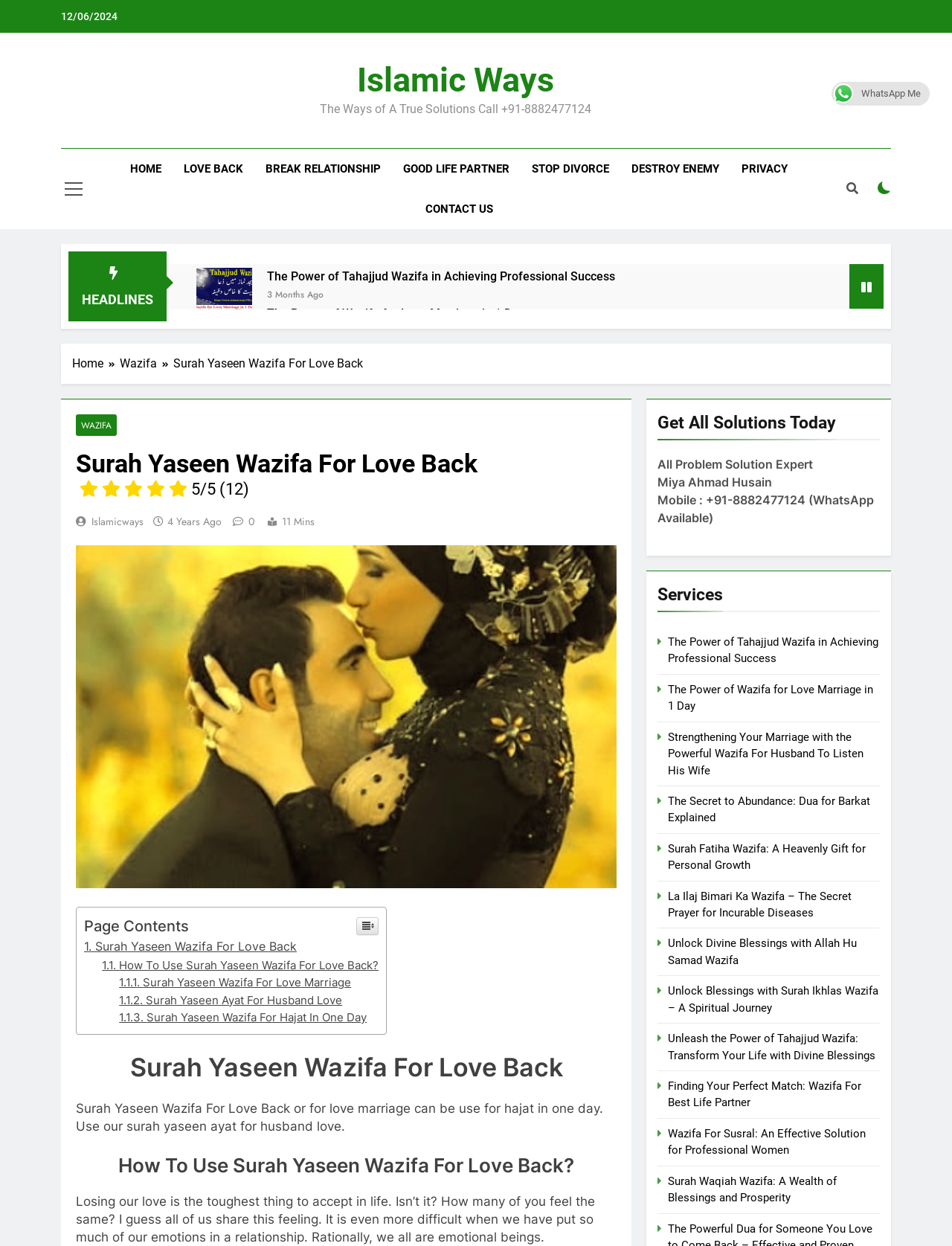Kindly provide the bounding box coordinates of the section you need to click on to fulfill the given instruction: "Click on the Wazifa for Love Marriage in 1 Day image".

[0.206, 0.244, 0.264, 0.274]